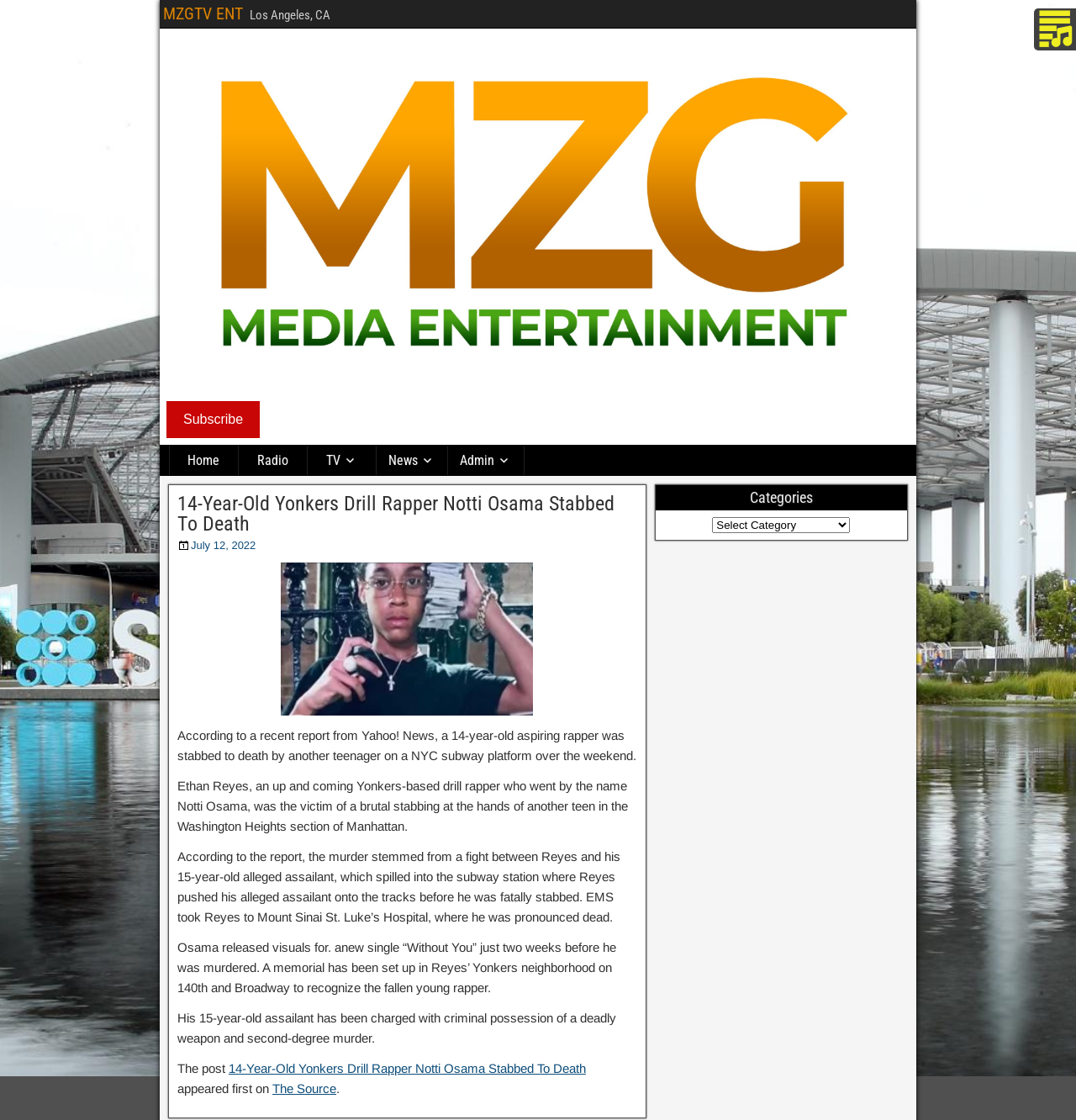What is the name of the rapper who was stabbed to death?
Analyze the screenshot and provide a detailed answer to the question.

I found the answer by reading the article content, which mentions that a 14-year-old aspiring rapper named Notti Osama was stabbed to death by another teenager on a NYC subway platform.